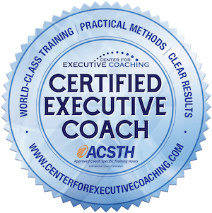Create a vivid and detailed description of the image.

The image showcases a blue and silver seal that signifies the certification status of an executive coach. The design features the text "CERTIFIED EXECUTIVE COACH" prominently in the center, surrounded by decorative elements. The seal is labeled with "WORLD-CLASS TRAINING | PRACTICAL METHODS | CLEAR RESULTS," indicating the high standards and effectiveness associated with this accreditation. Additionally, the seal includes the logo of the "CENTER FOR EXECUTIVE COACHING" and the acronym "ACSTH," denoting its recognition and accreditation for providing professional coaching education and training. This emblem serves to authenticate the credentials of those who have successfully completed the necessary professional requirements, reflecting their commitment to excellence in the field of executive coaching.